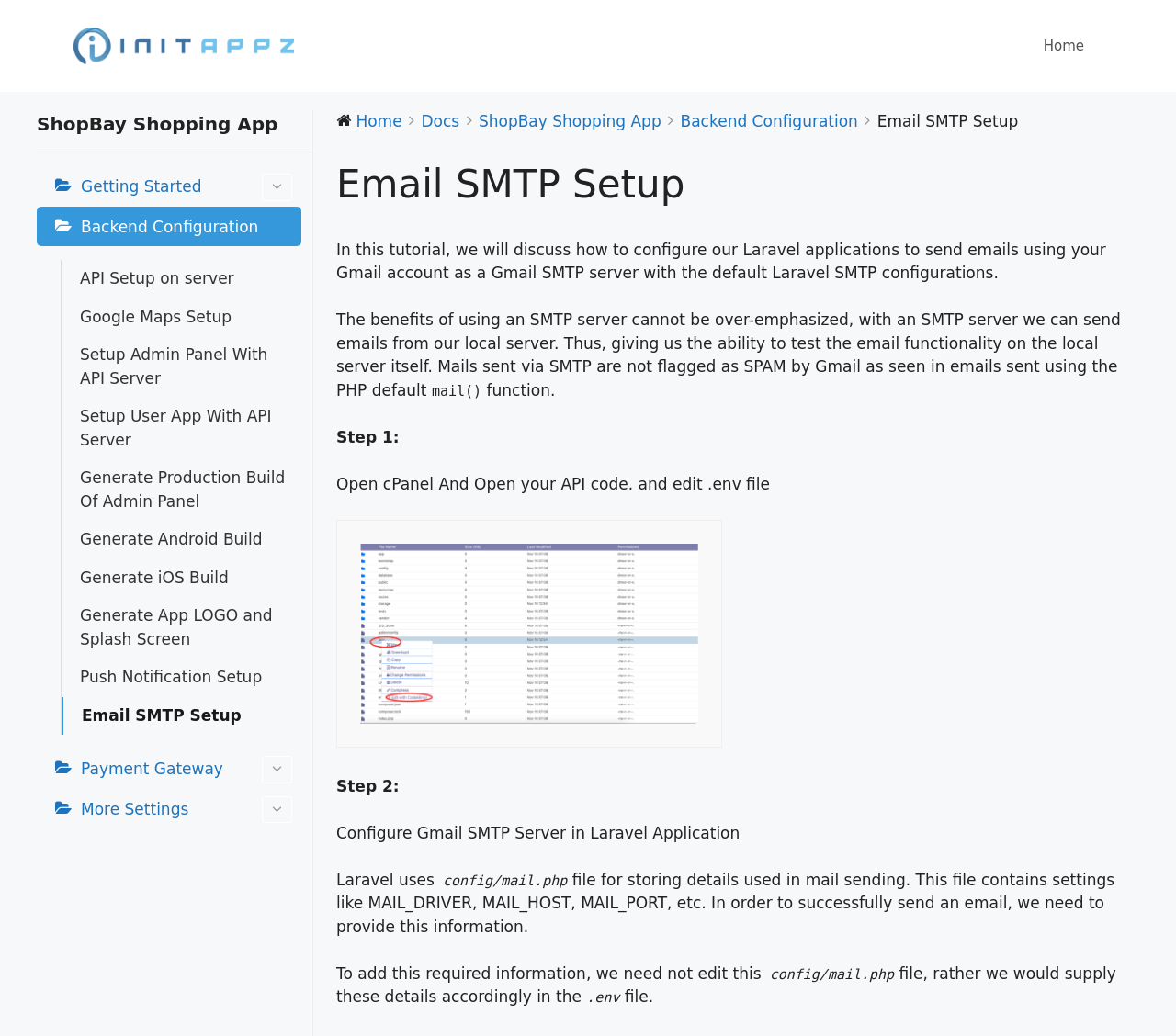Answer this question in one word or a short phrase: What is the benefit of using an SMTP server?

Not flagged as SPAM